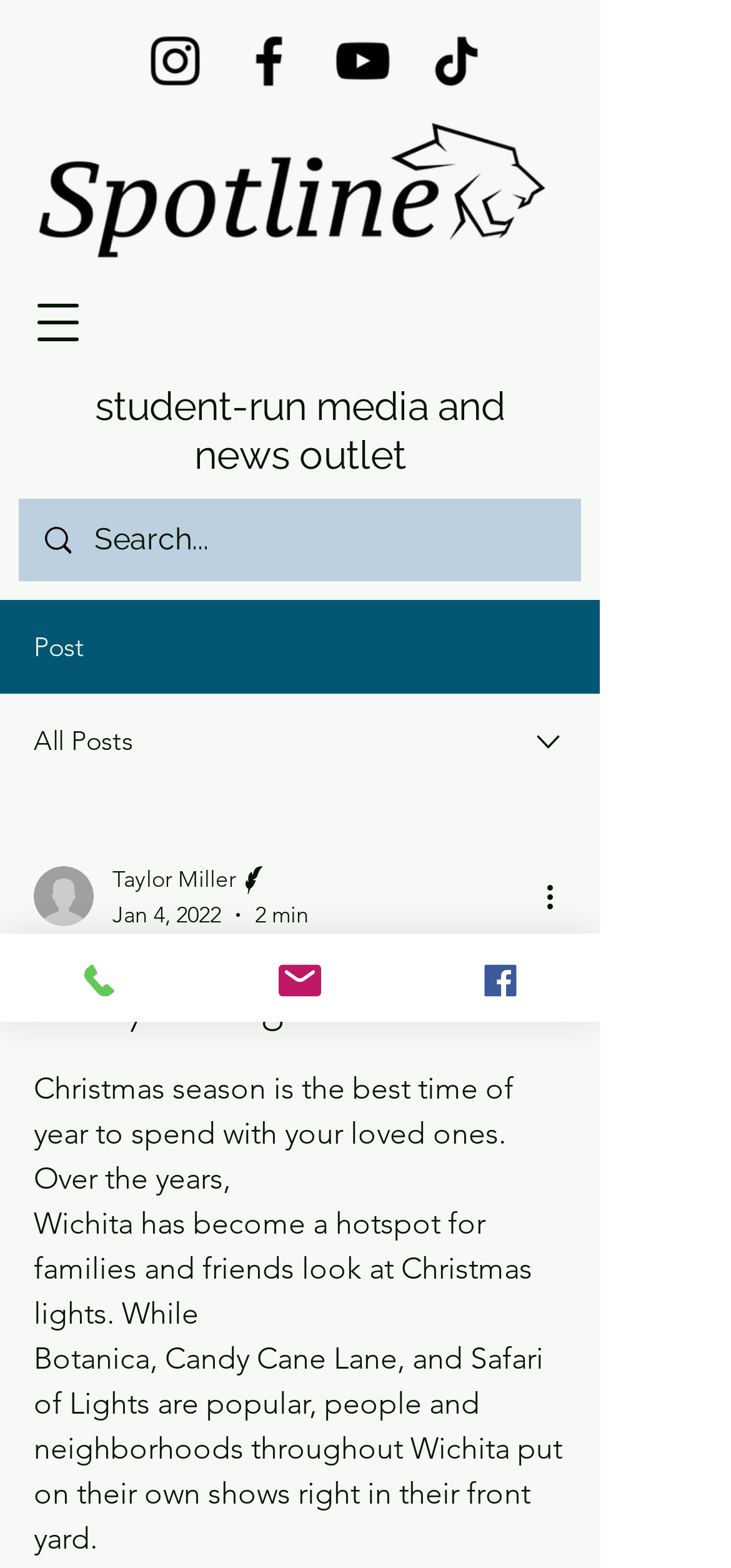Refer to the image and provide an in-depth answer to the question:
How many minutes does it take to read the article?

I found the reading time by looking at the combobox section, where it lists the reading time as 2 minutes.